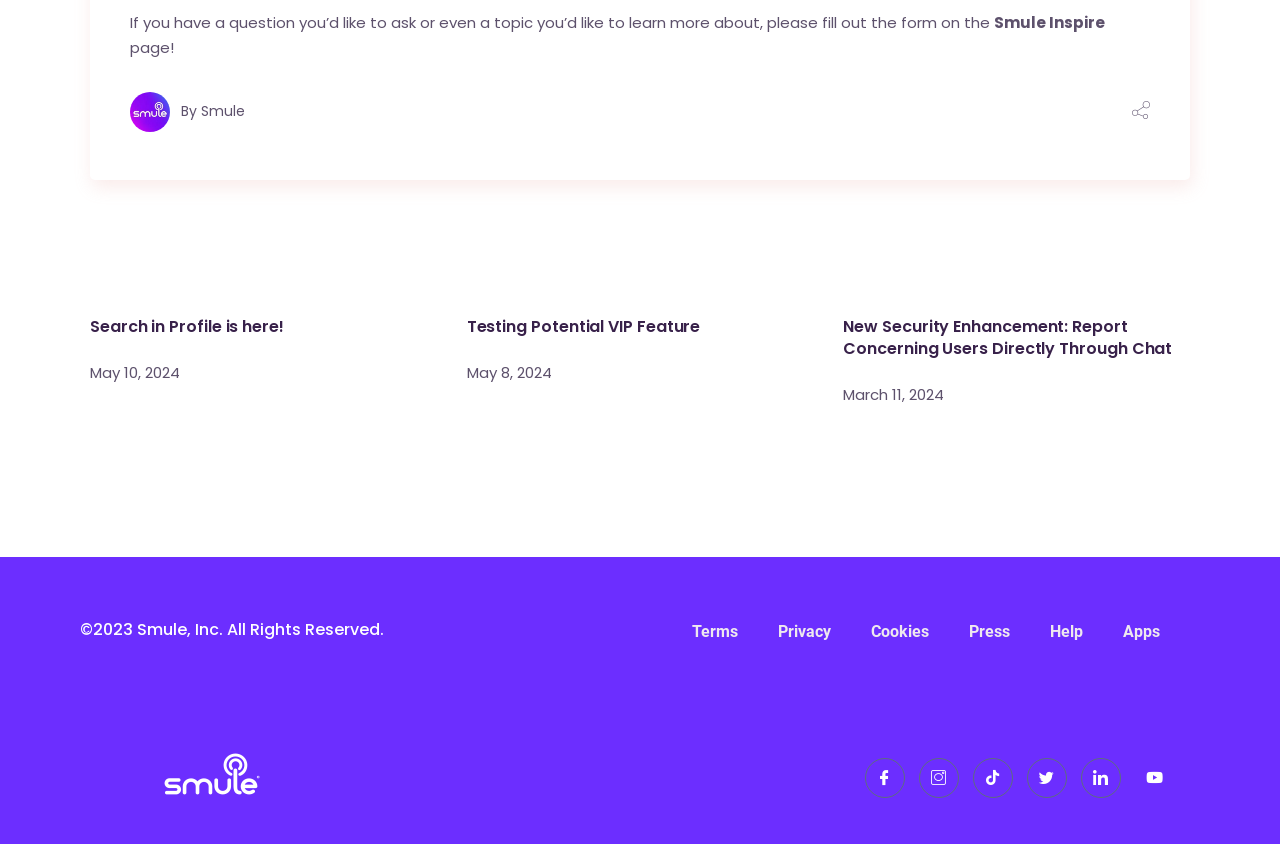What is the date of the article 'New Security Enhancement: Report Concerning Users Directly Through Chat'?
Based on the image, provide your answer in one word or phrase.

March 11, 2024